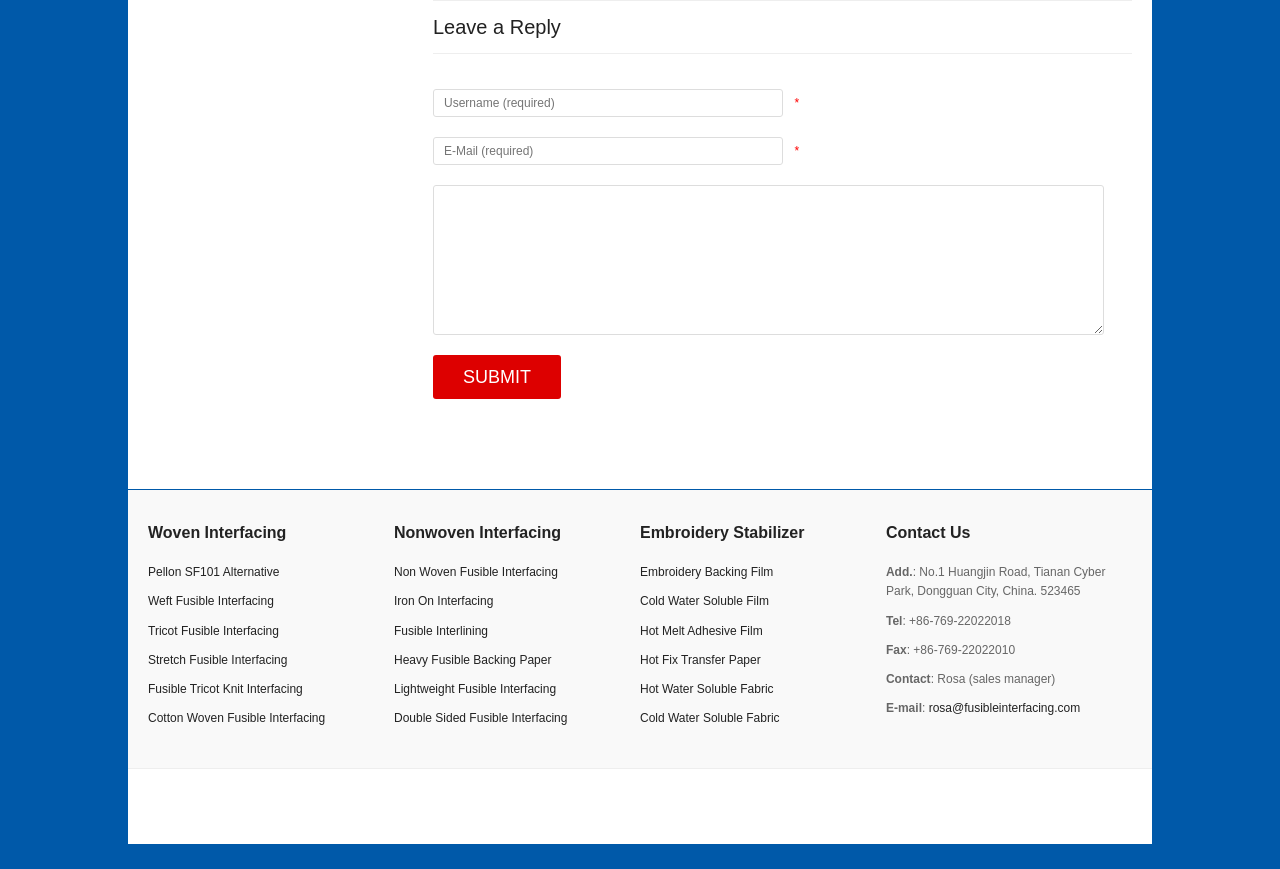What is the email address of the sales manager?
Refer to the image and give a detailed answer to the query.

The email address of the sales manager, Rosa, is listed in the Contact Us section at the bottom of the webpage, and can be used to contact her directly.